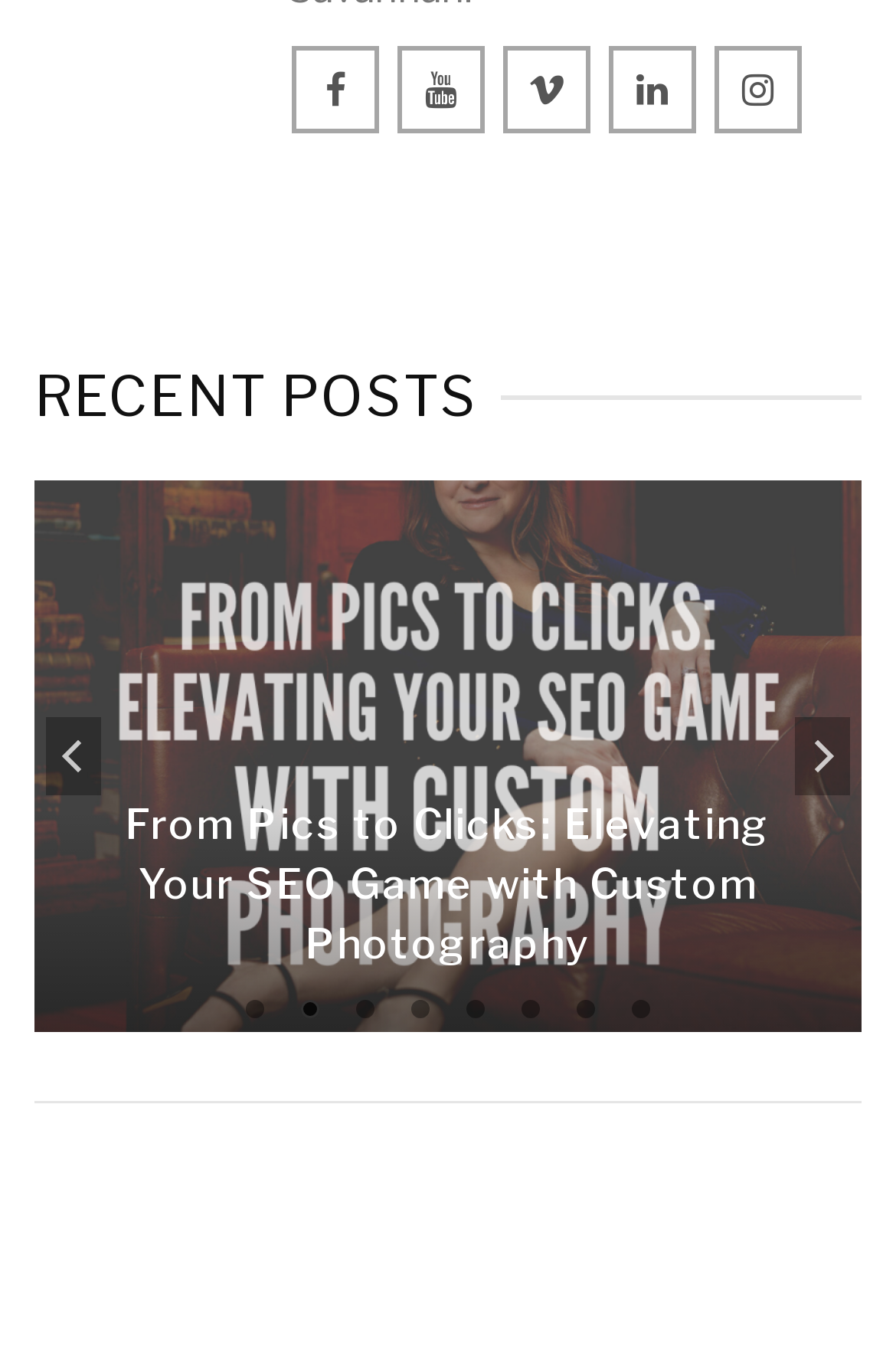Highlight the bounding box coordinates of the region I should click on to meet the following instruction: "Go to the next page".

[0.887, 0.526, 0.949, 0.583]